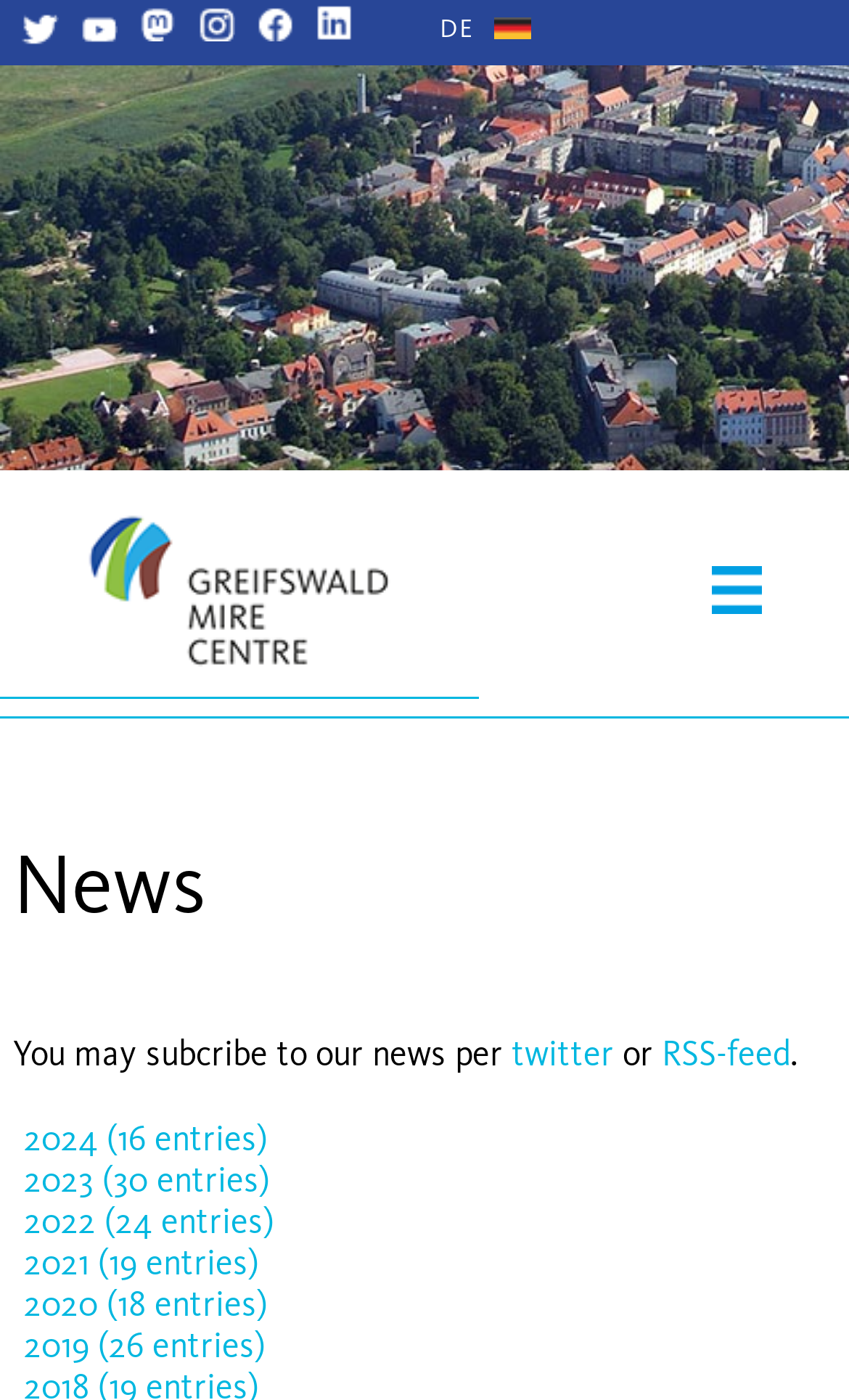Identify the bounding box coordinates for the UI element described as follows: RSS-feed. Use the format (top-left x, top-left y, bottom-right x, bottom-right y) and ensure all values are floating point numbers between 0 and 1.

[0.779, 0.737, 0.931, 0.767]